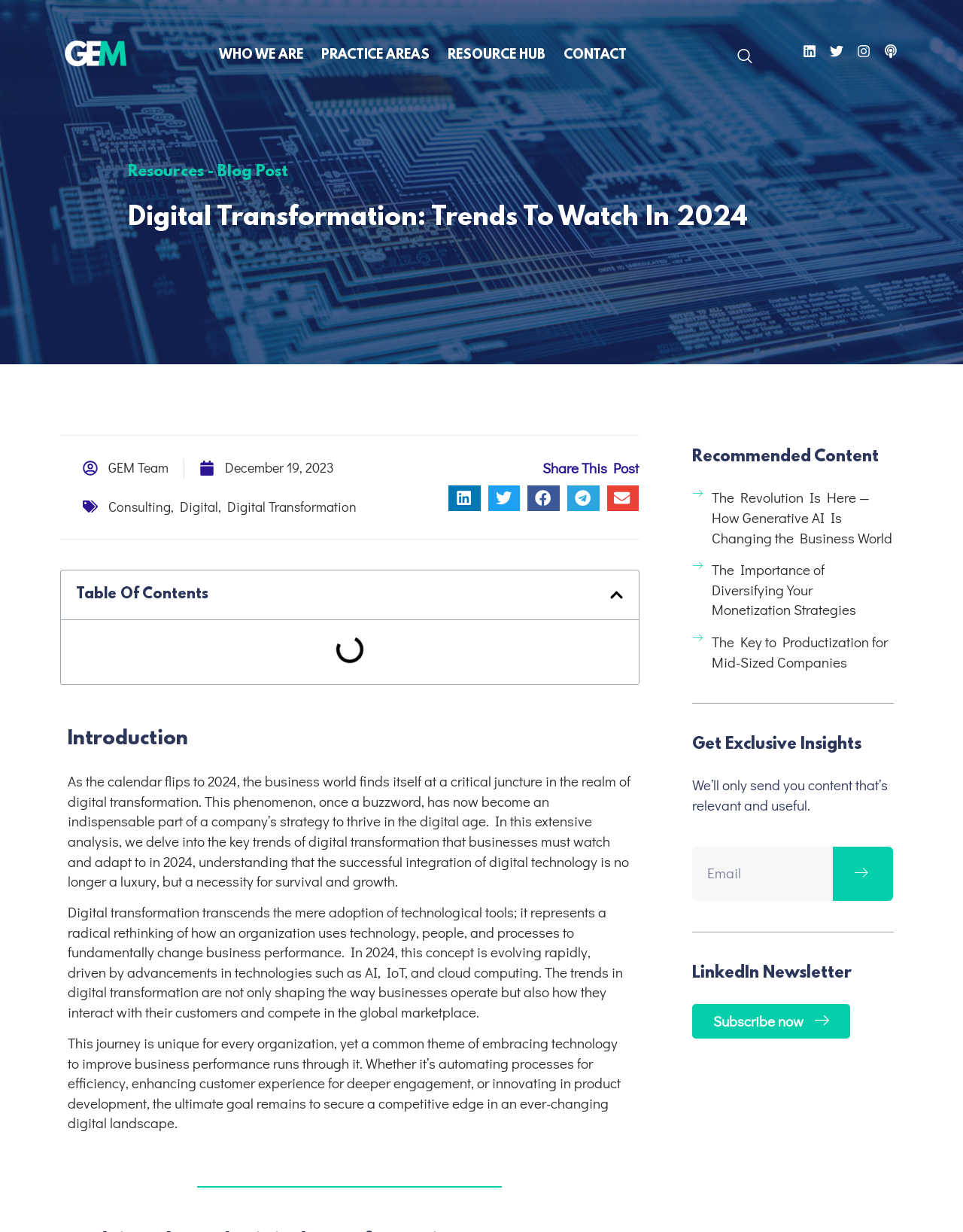Answer the question using only one word or a concise phrase: What is the topic of the blog post?

Digital Transformation